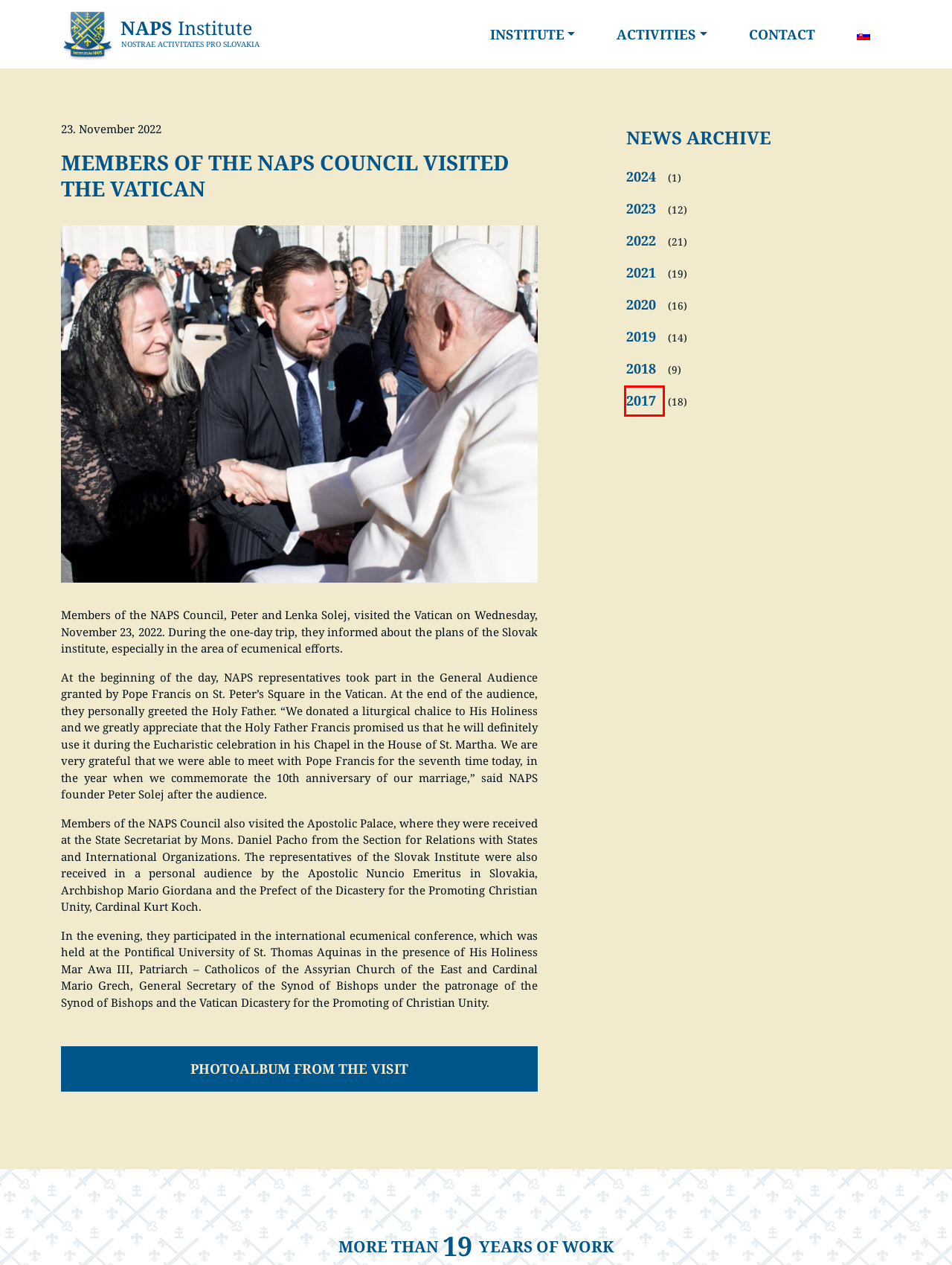Observe the webpage screenshot and focus on the red bounding box surrounding a UI element. Choose the most appropriate webpage description that corresponds to the new webpage after clicking the element in the bounding box. Here are the candidates:
A. NAPS Institute - Nostrae Activitates Pro Slovakia
B. Členovia Rady NAPS navštívili Vatikán – Inštitút NAPS
C. 2024 – Inštitút NAPS
D. 2021 – Inštitút NAPS
E. 2019 – Inštitút NAPS
F. 2020 – Inštitút NAPS
G. 2017 – Inštitút NAPS
H. 2023 – Inštitút NAPS

G